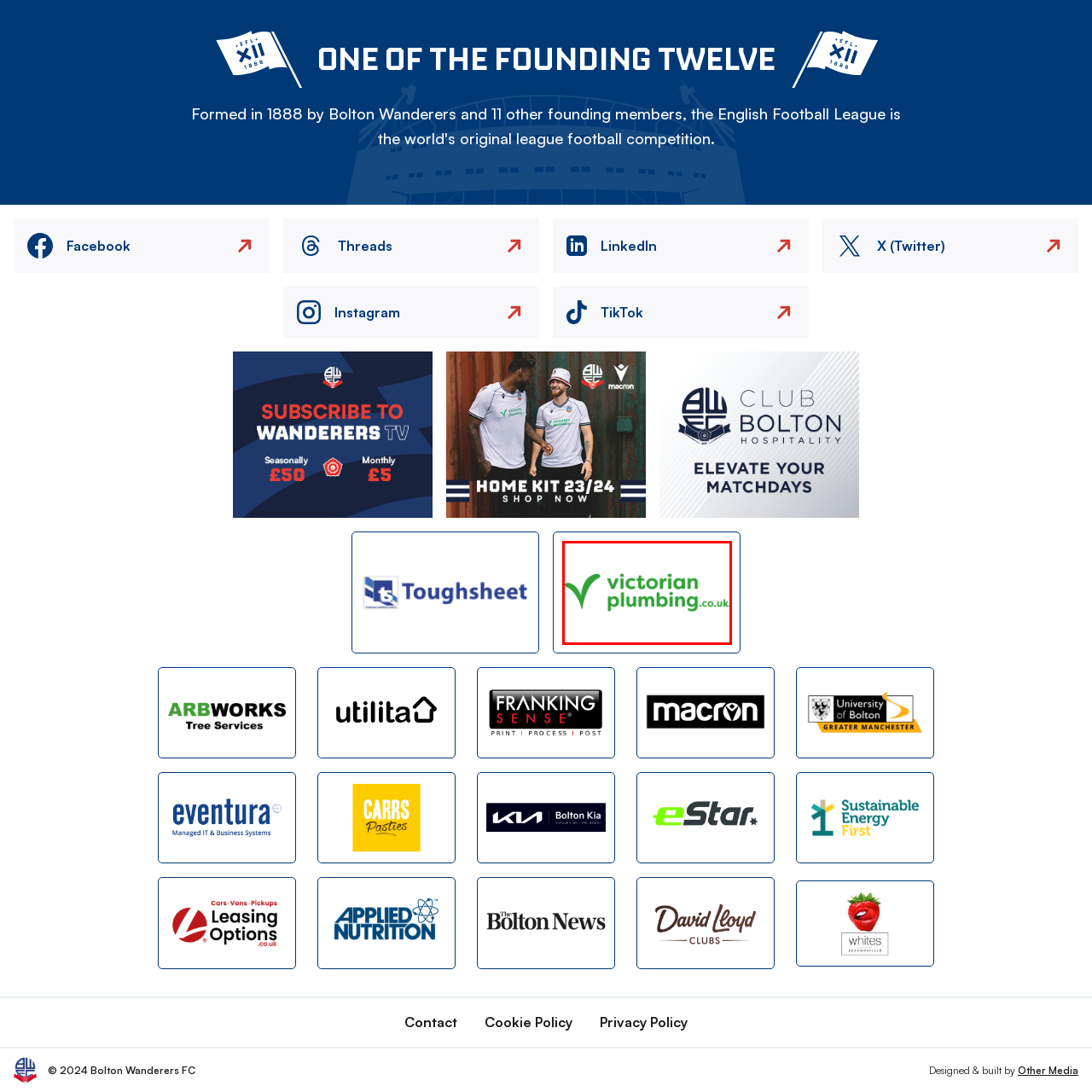What is the company's online presence?
Analyze the image enclosed by the red bounding box and reply with a one-word or phrase answer.

.co.uk